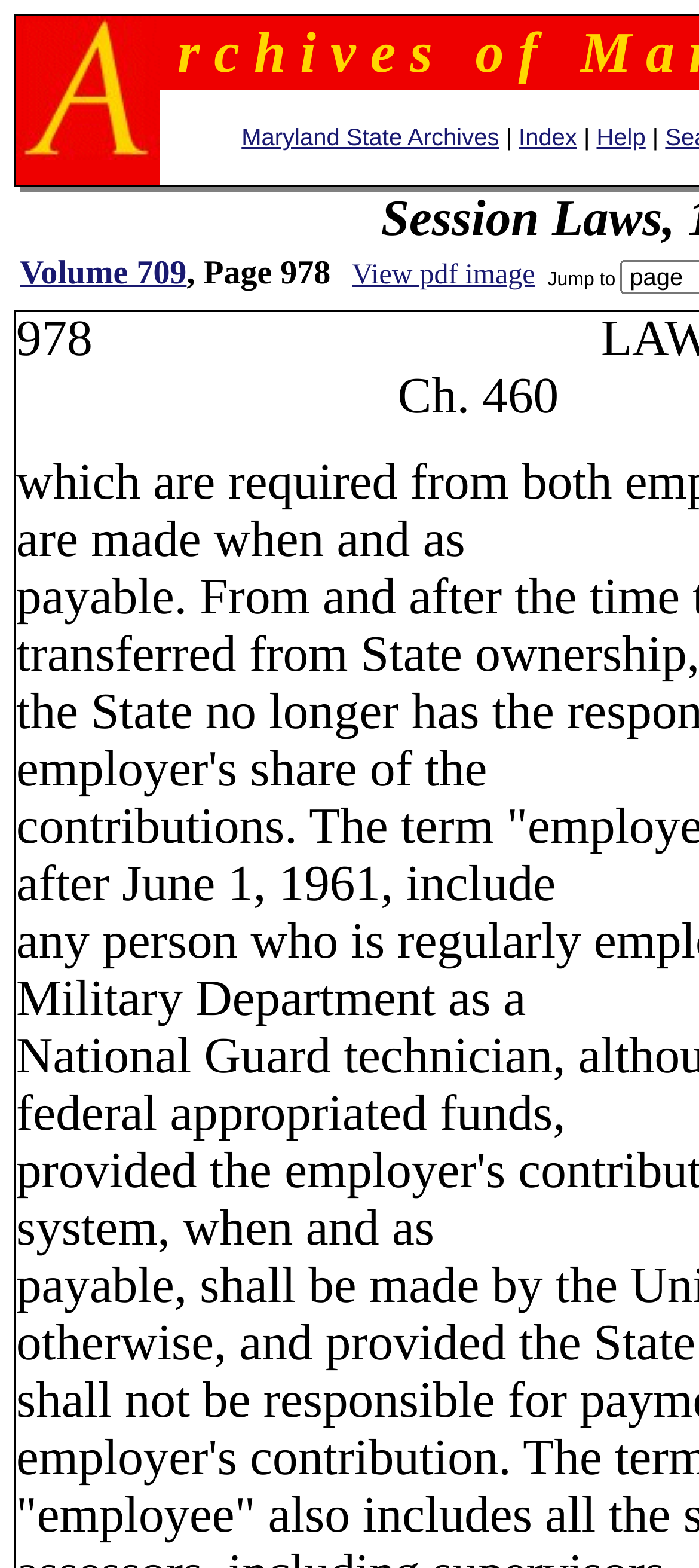With reference to the screenshot, provide a detailed response to the question below:
How many links are in the top navigation menu?

The top navigation menu contains three links: 'Maryland State Archives', 'Index', and 'Help'. These links are located in the top-left corner of the page and are likely used for navigation and finding additional resources.